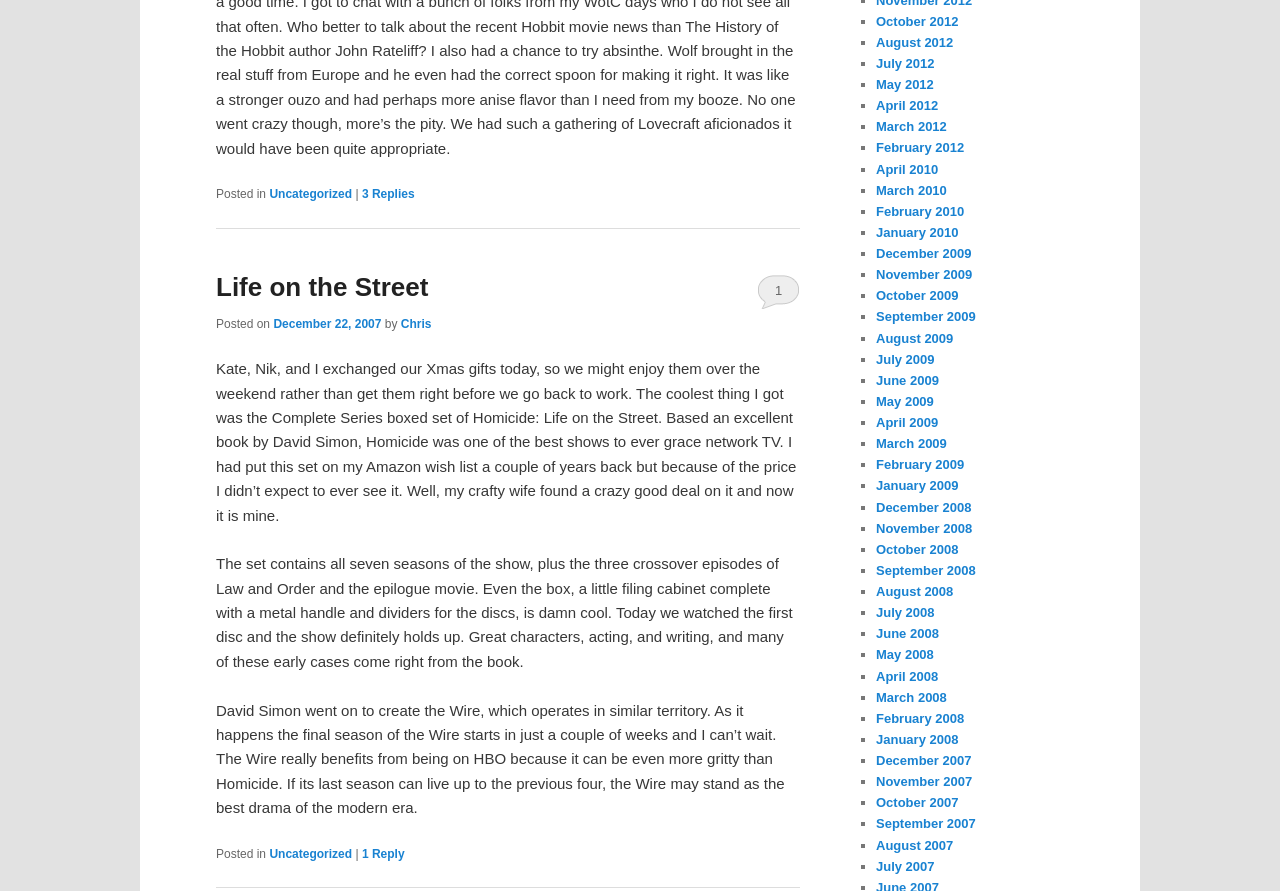Locate the bounding box coordinates of the element that should be clicked to fulfill the instruction: "Click on the 'Uncategorized' link".

[0.21, 0.21, 0.275, 0.226]